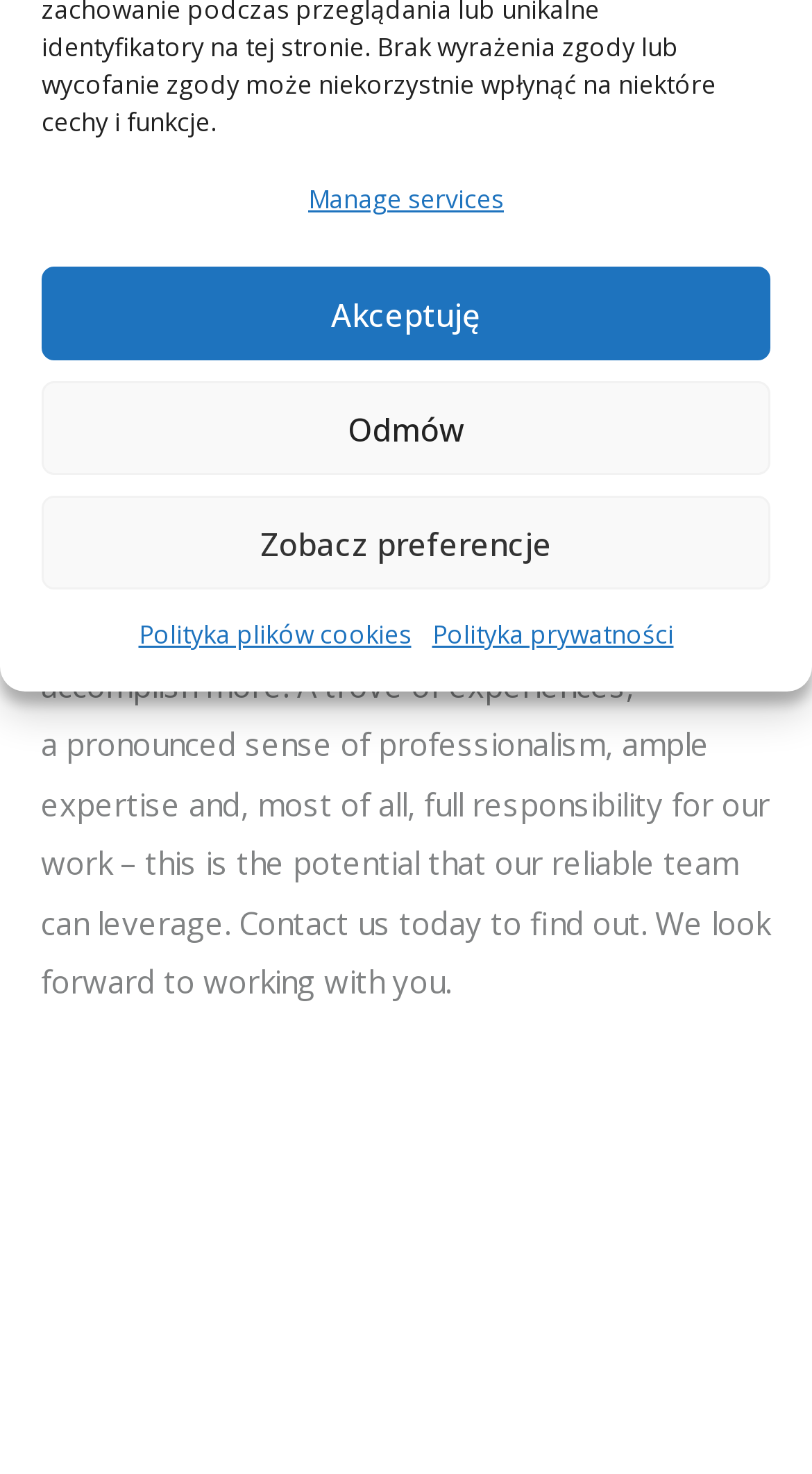Please determine the bounding box of the UI element that matches this description: Zobacz preferencje. The coordinates should be given as (top-left x, top-left y, bottom-right x, bottom-right y), with all values between 0 and 1.

[0.051, 0.337, 0.949, 0.4]